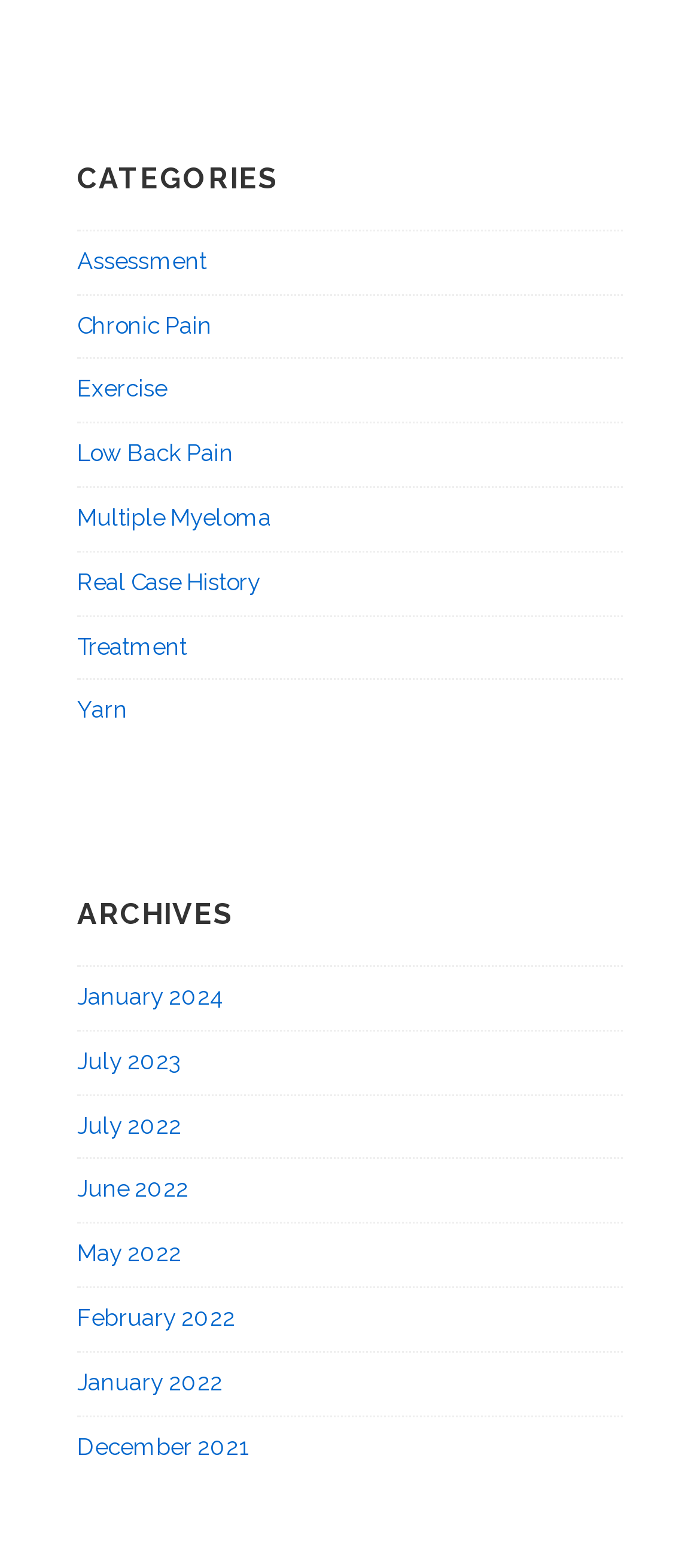How many categories are listed?
By examining the image, provide a one-word or phrase answer.

9